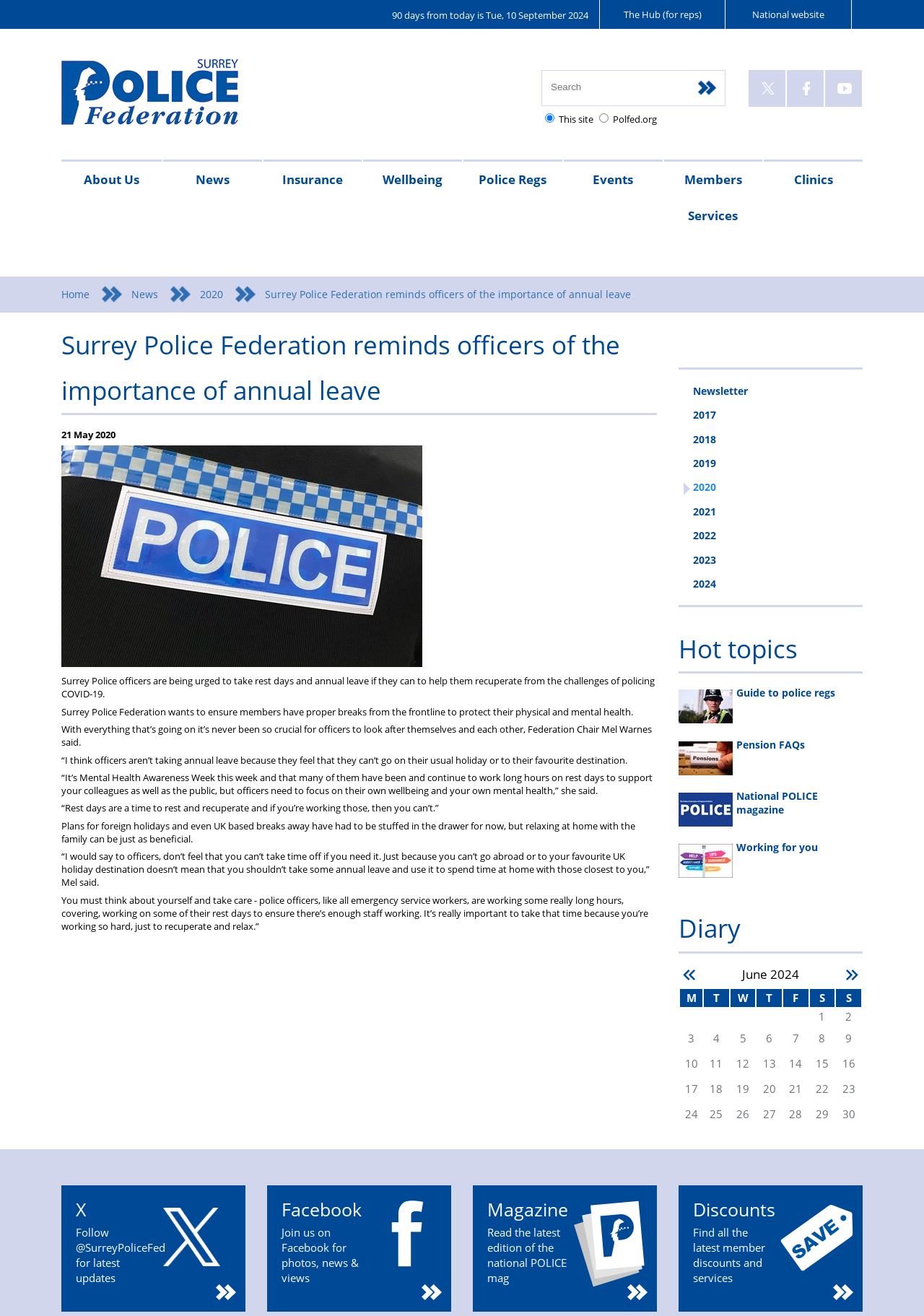Determine the coordinates of the bounding box for the clickable area needed to execute this instruction: "Go to the Hub for reps".

[0.648, 0.0, 0.785, 0.022]